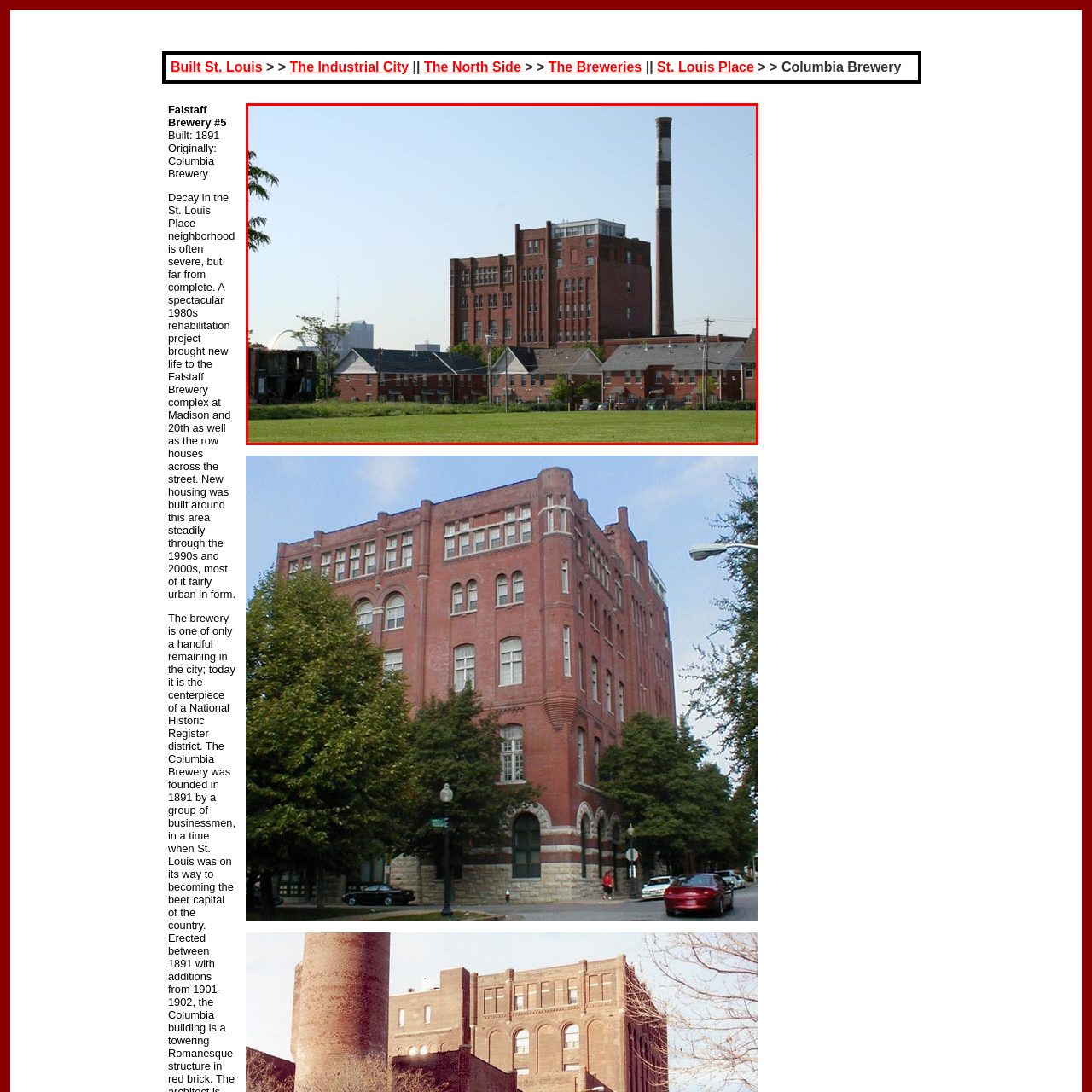Inspect the image outlined by the red box and answer the question using a single word or phrase:
What is the purpose of the prominent smokestack?

Industrial